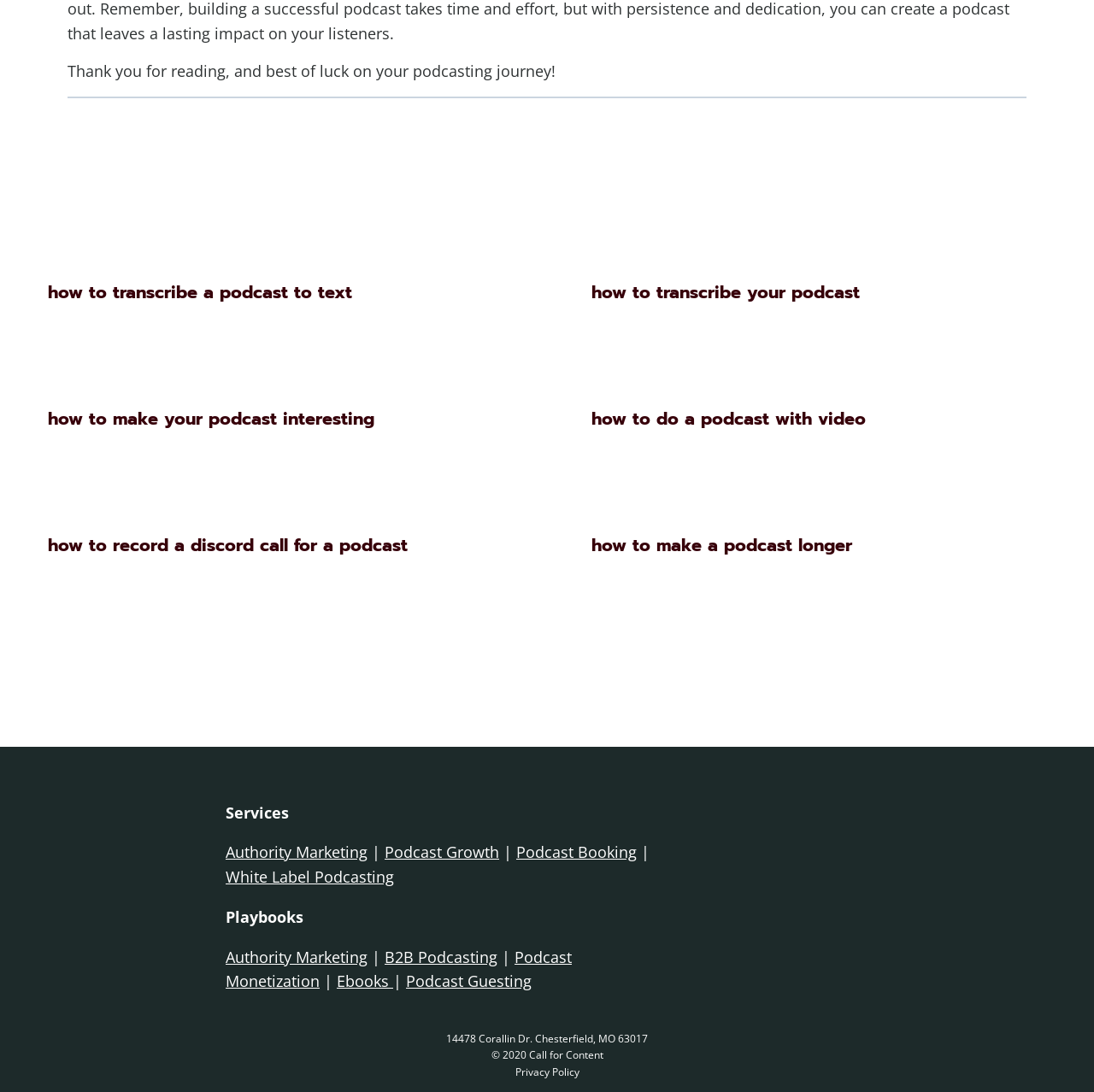Predict the bounding box coordinates of the UI element that matches this description: "Ebooks". The coordinates should be in the format [left, top, right, bottom] with each value between 0 and 1.

[0.308, 0.889, 0.359, 0.908]